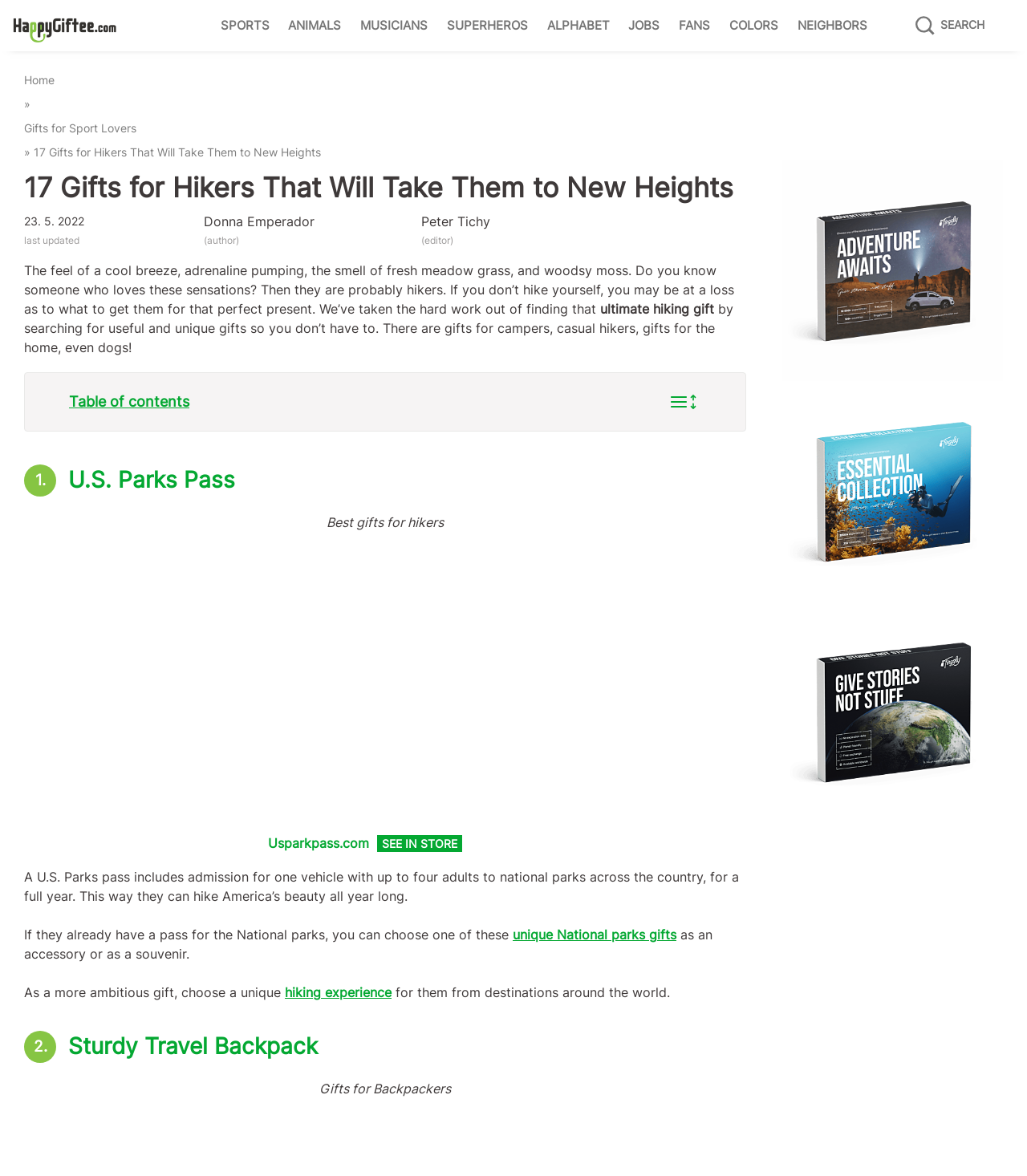Show the bounding box coordinates of the element that should be clicked to complete the task: "Search for gifts".

[0.915, 0.015, 0.958, 0.027]